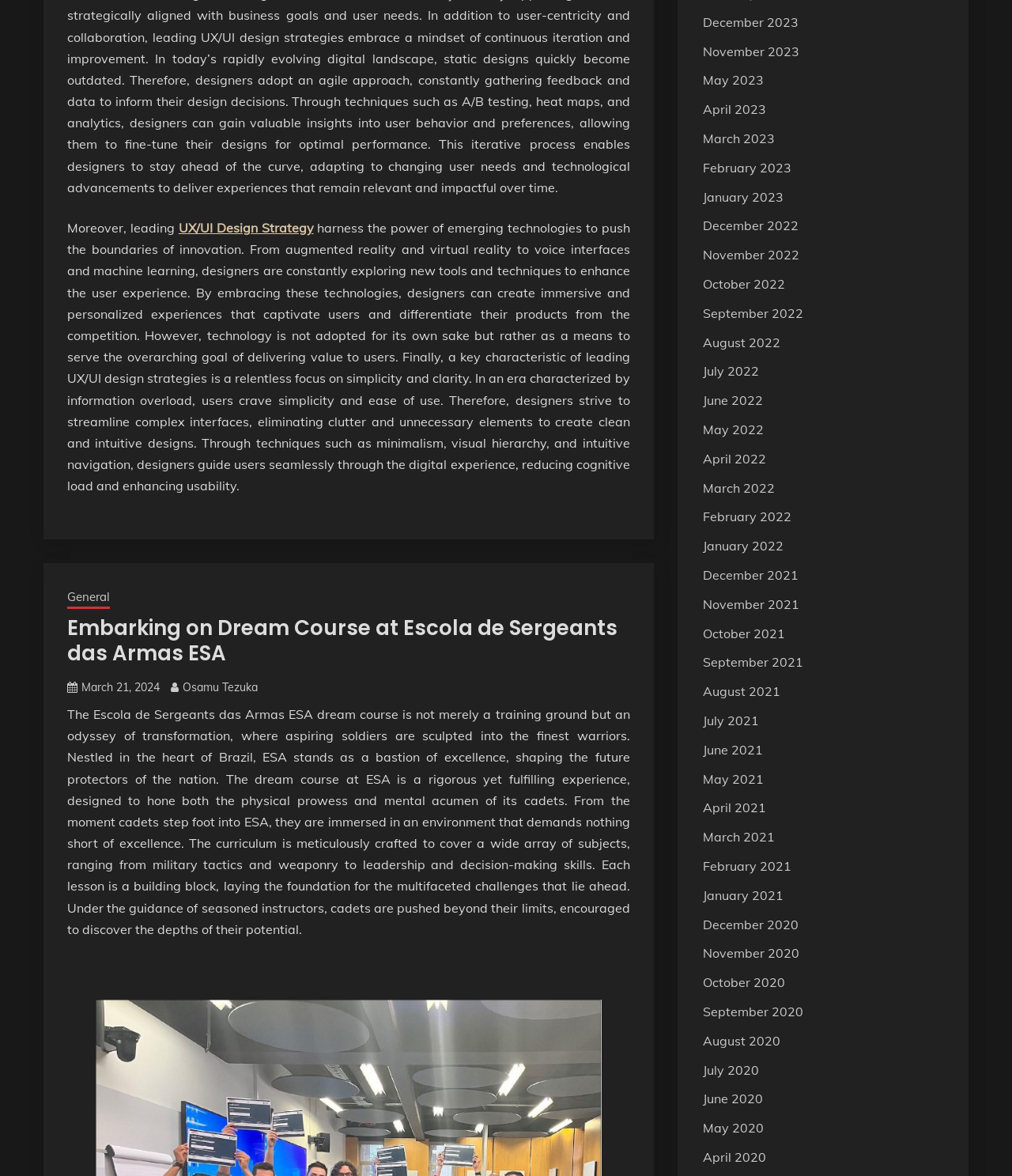What is the date of the dream course at Escola de Sergeants das Armas ESA?
Based on the content of the image, thoroughly explain and answer the question.

The date of the dream course at Escola de Sergeants das Armas ESA is March 21, 2024, which is mentioned in the text as a link 'March 21, 2024'.